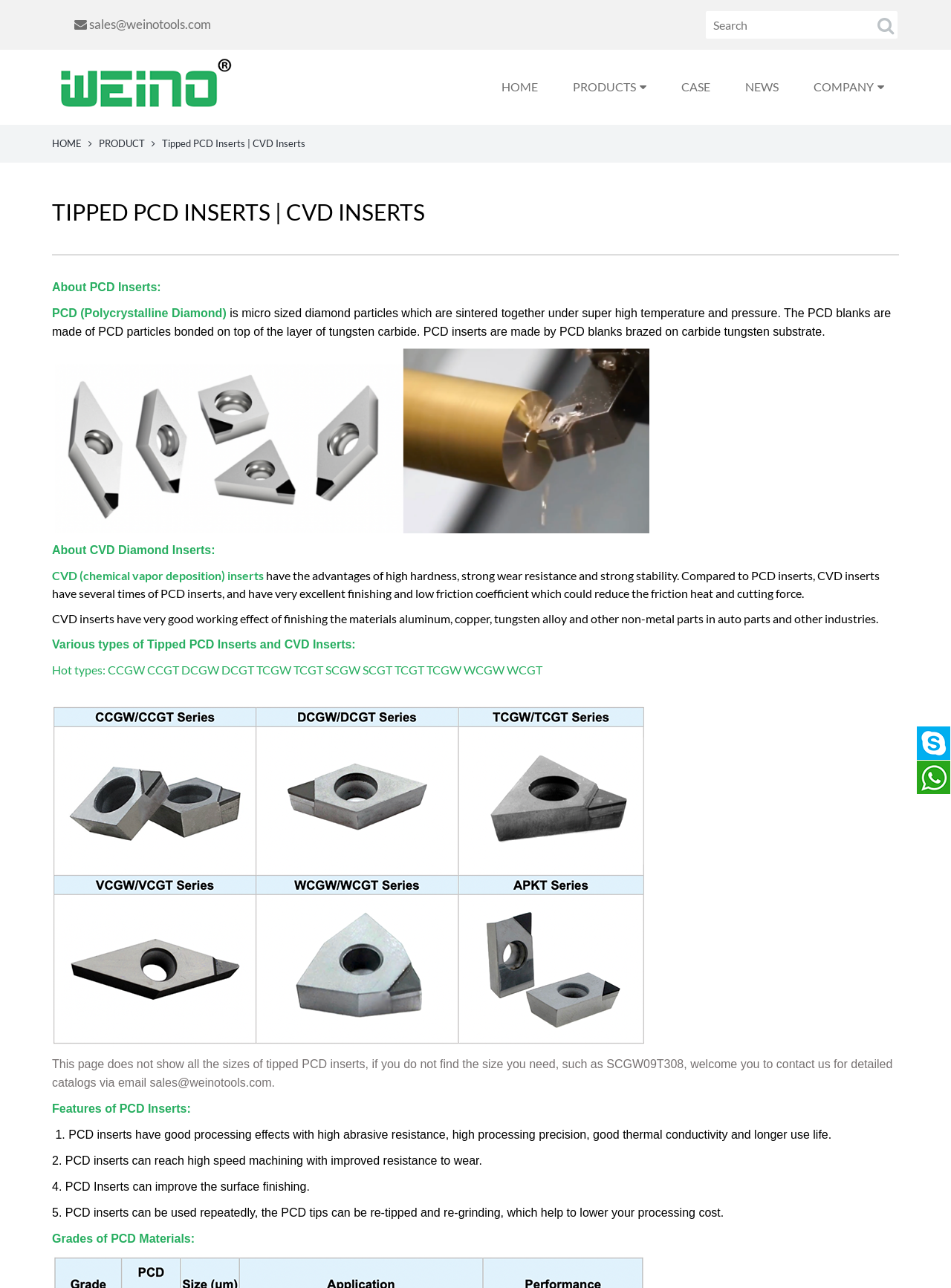Provide the bounding box coordinates of the UI element that matches the description: "alt="Weino Diamond Tools Co., Ltd"".

[0.043, 0.039, 0.264, 0.096]